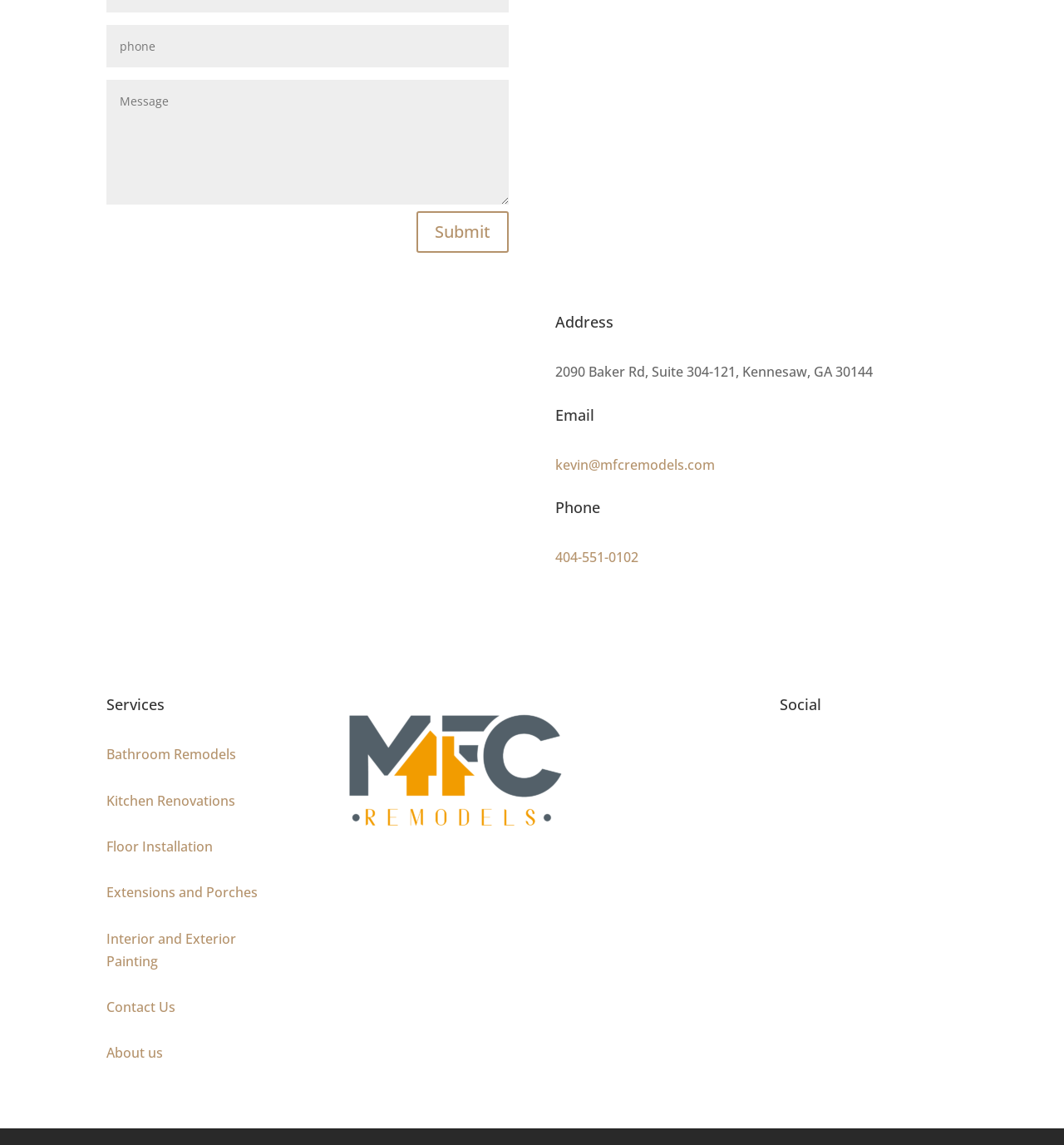Please identify the bounding box coordinates of the element's region that needs to be clicked to fulfill the following instruction: "View bathroom remodels". The bounding box coordinates should consist of four float numbers between 0 and 1, i.e., [left, top, right, bottom].

[0.1, 0.651, 0.222, 0.667]